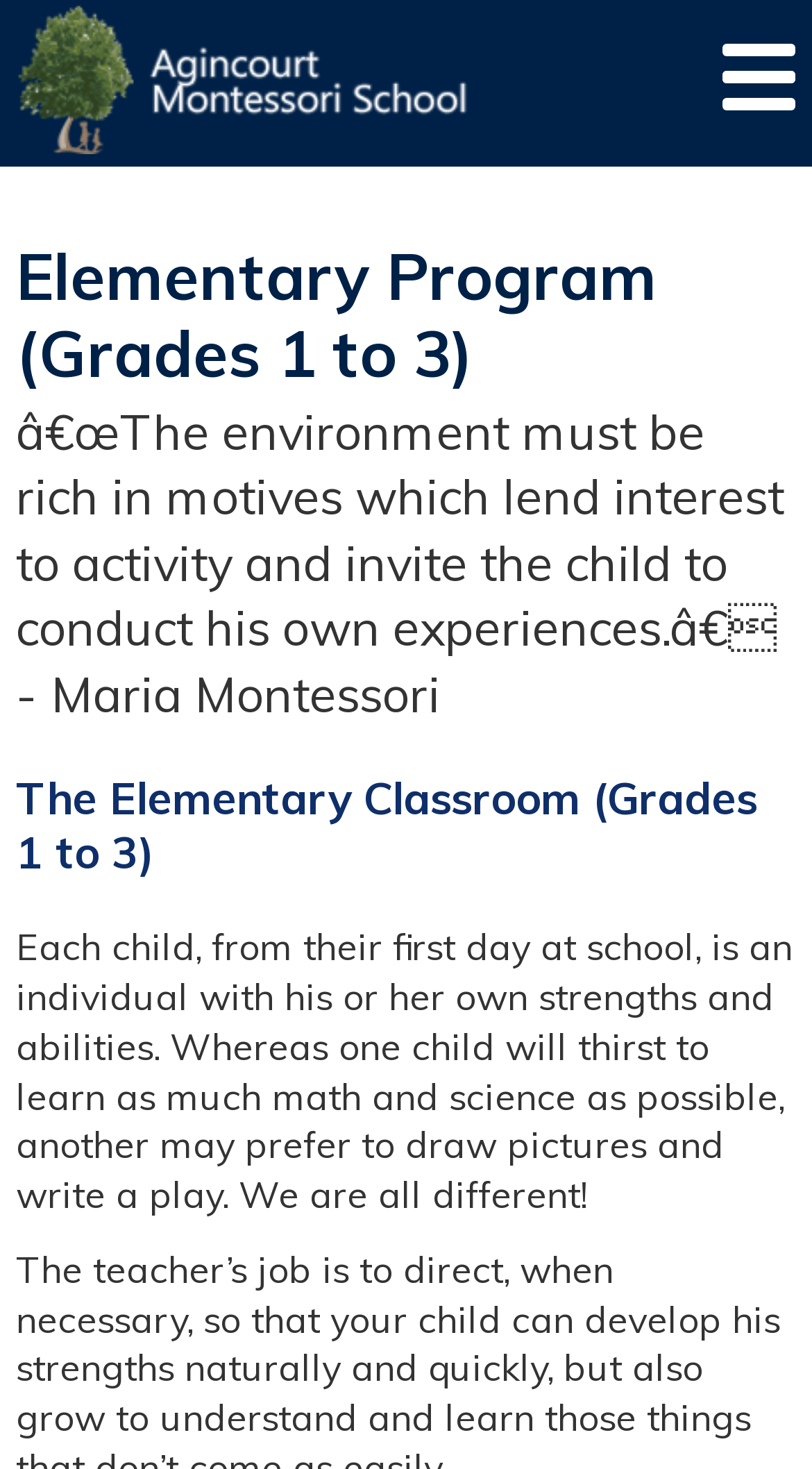Explain the contents of the webpage comprehensively.

The webpage is about the Elementary Program at Agincourt Montessori School, specifically for Grades 1 to 3. At the top left corner, there is a link to the school's website, accompanied by a school logo image. 

Below the school logo, there is a prominent heading that displays the program's title, "Elementary Program (Grades 1 to 3)". 

A quote from Maria Montessori is placed below the heading, which emphasizes the importance of a child's self-directed experiences in a rich and motivating environment. 

Further down, there is another heading that specifically describes "The Elementary Classroom (Grades 1 to 3)". 

Under this heading, a paragraph of text explains that each child is unique, with their own strengths, abilities, and interests. The text highlights the diversity of children's learning styles, ranging from math and science to art and creative writing.